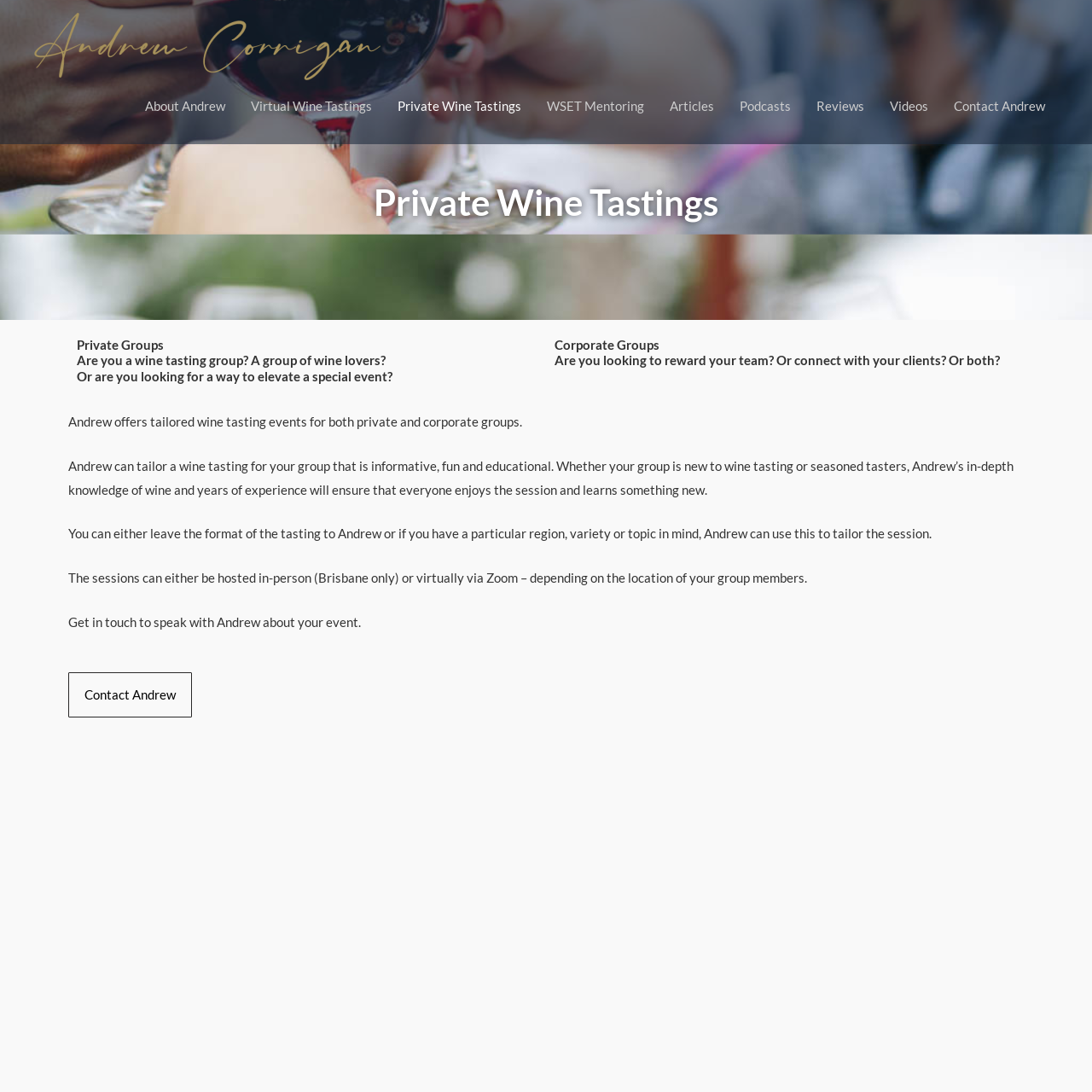Find the bounding box coordinates of the element to click in order to complete this instruction: "Contact Andrew". The bounding box coordinates must be four float numbers between 0 and 1, denoted as [left, top, right, bottom].

[0.862, 0.073, 0.969, 0.12]